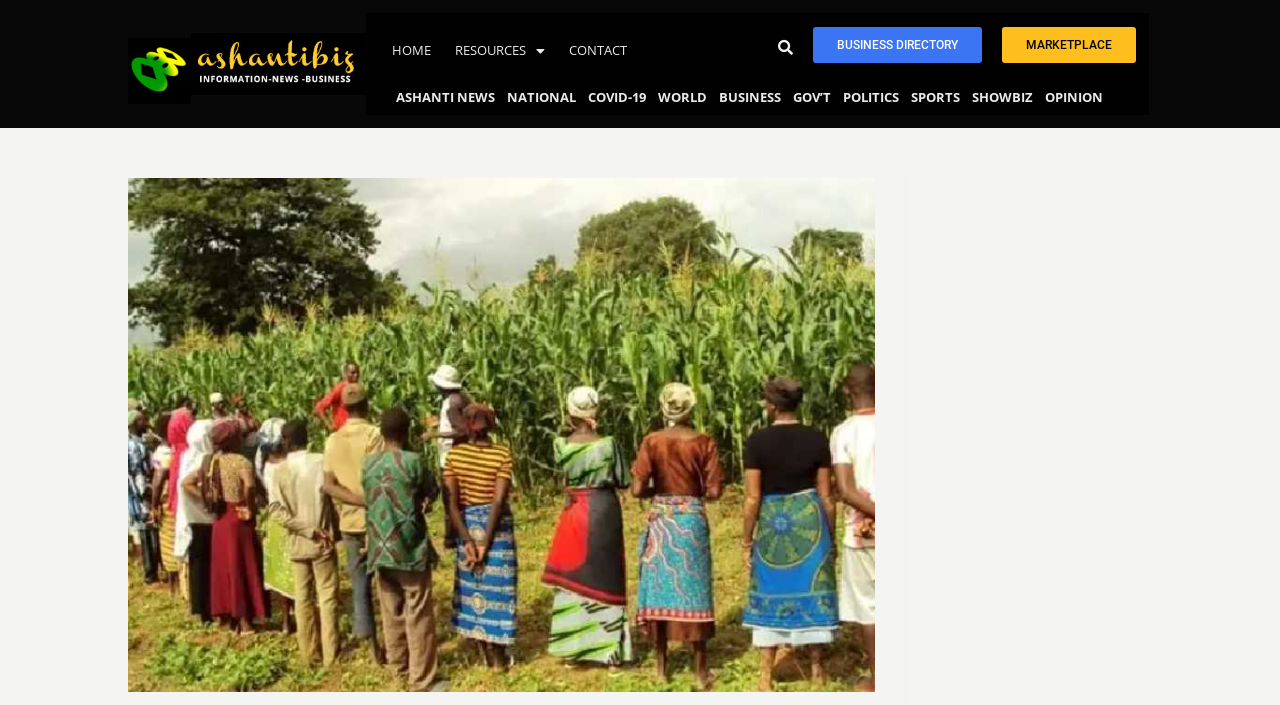Respond to the following question with a brief word or phrase:
Is there a search function on the webpage?

Yes